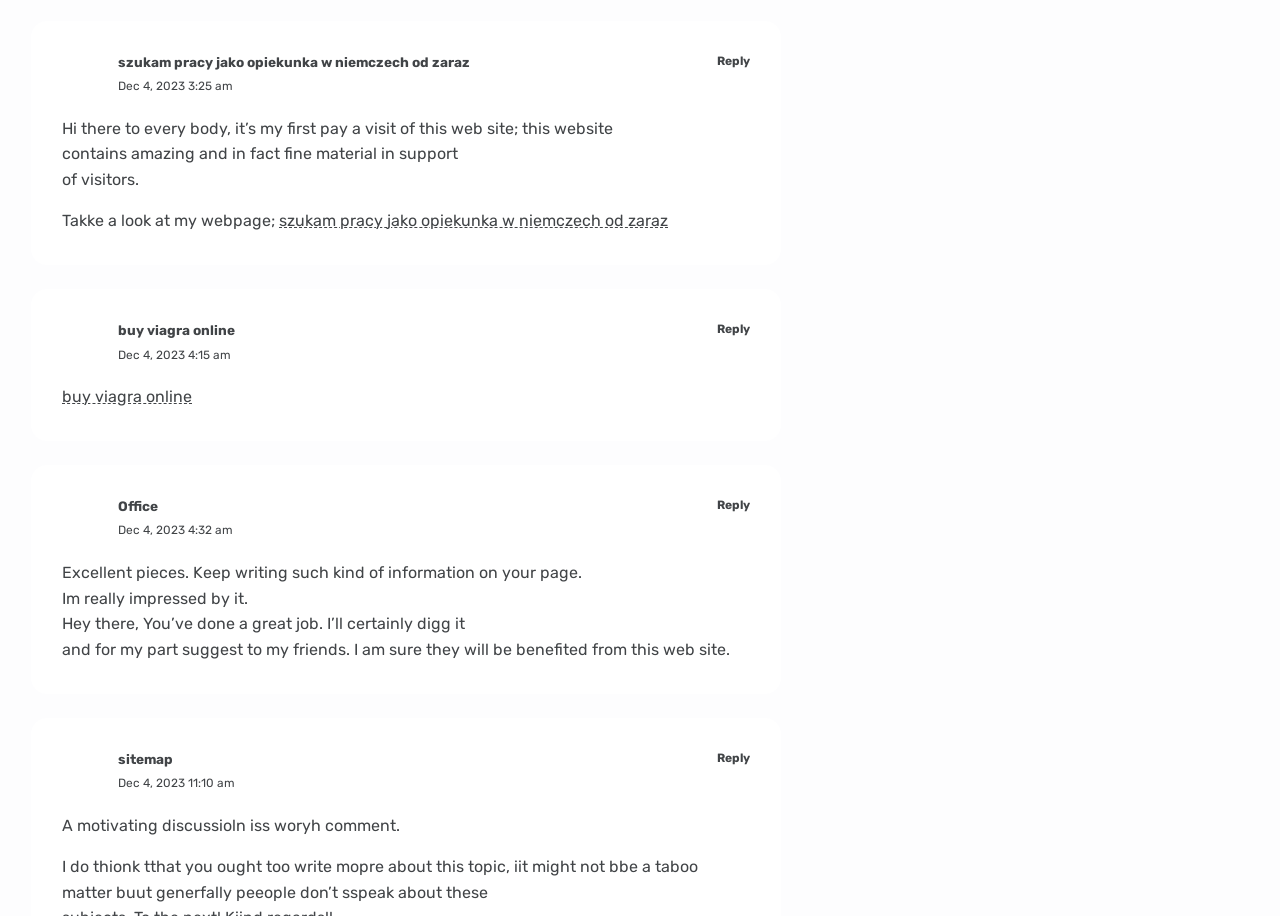Determine the bounding box coordinates of the element's region needed to click to follow the instruction: "Reply to szukam pracy jako opiekunka w niemczech od zaraz". Provide these coordinates as four float numbers between 0 and 1, formatted as [left, top, right, bottom].

[0.56, 0.059, 0.586, 0.074]